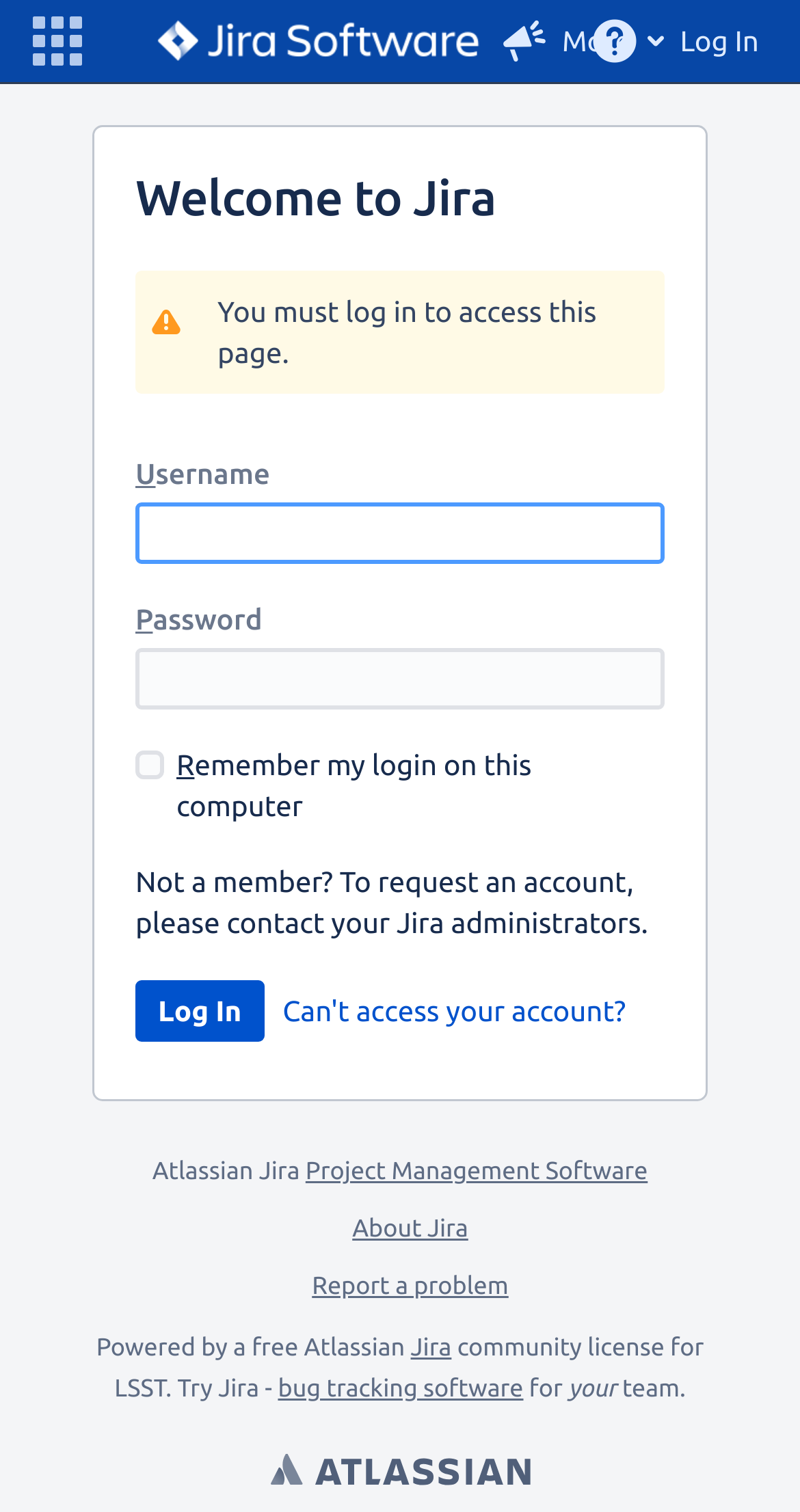Please identify the bounding box coordinates of the clickable area that will fulfill the following instruction: "Enter username". The coordinates should be in the format of four float numbers between 0 and 1, i.e., [left, top, right, bottom].

[0.169, 0.332, 0.831, 0.373]